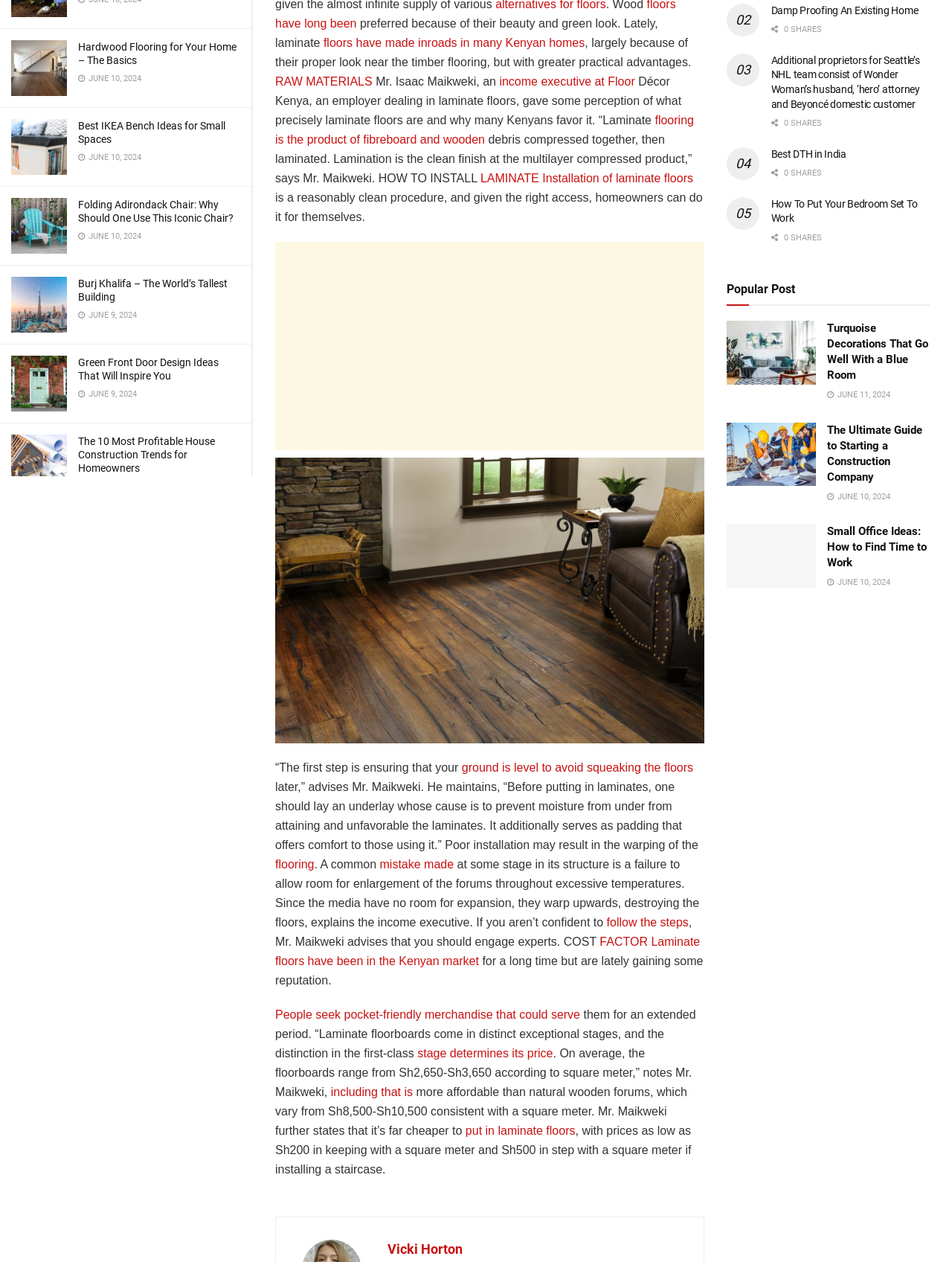Locate the bounding box of the UI element described in the following text: "Frequently Asked Questions".

None